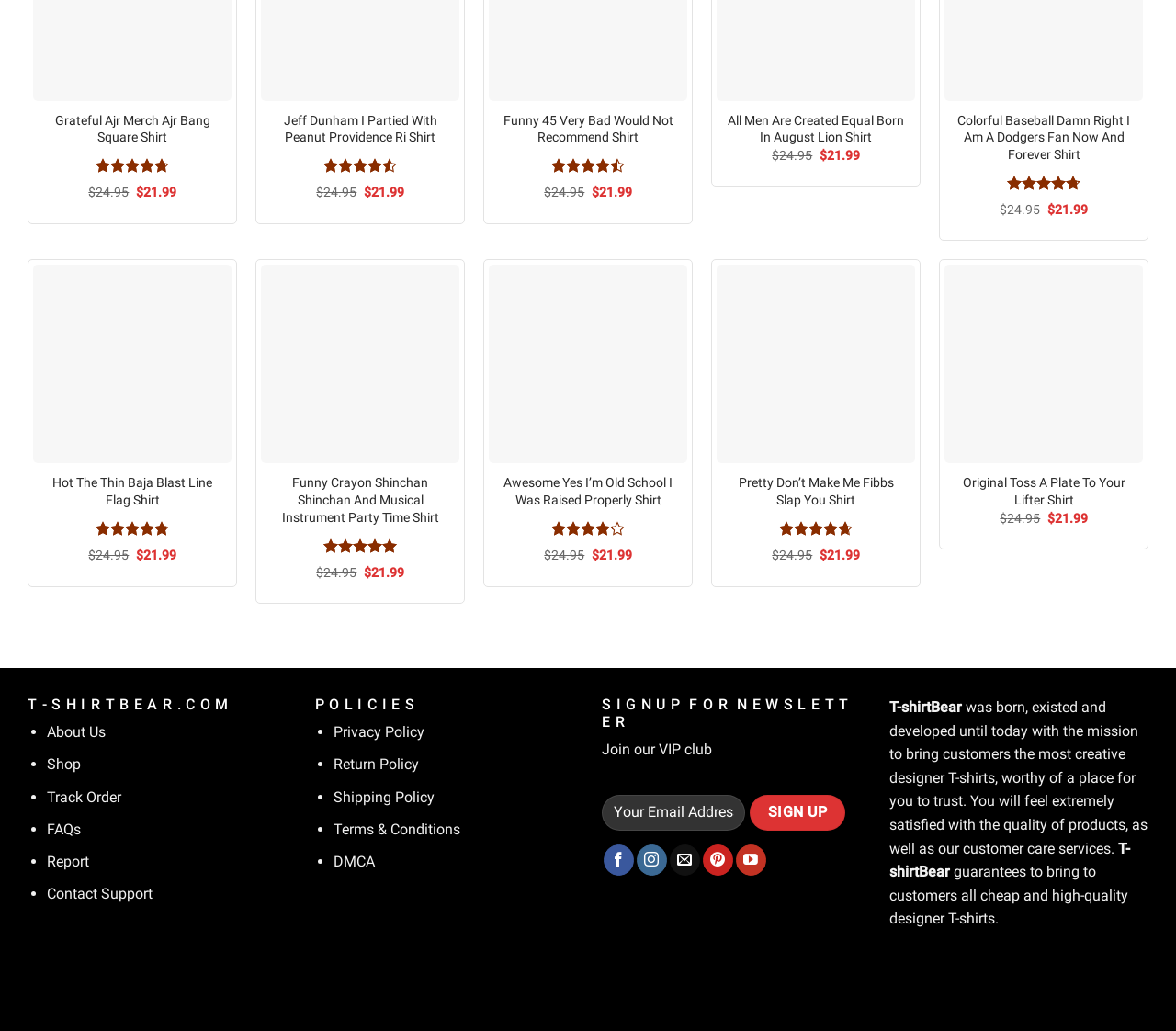Using the information in the image, could you please answer the following question in detail:
What is the name of the website?

The name of the website can be found by looking at the heading element with the text 'T - S H I R T B E A R. C O M' and the bounding box coordinates [0.023, 0.675, 0.244, 0.692].